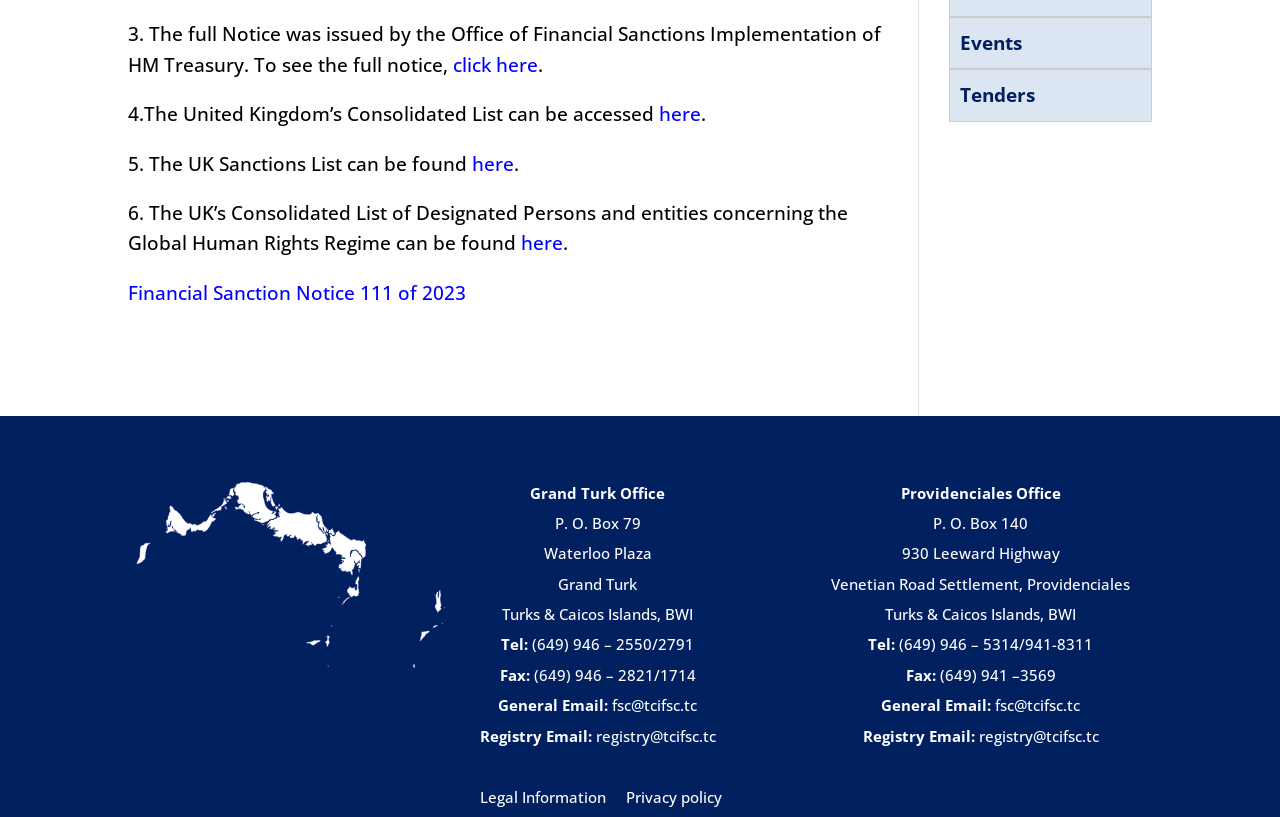Find and provide the bounding box coordinates for the UI element described with: "here".

[0.369, 0.184, 0.402, 0.216]